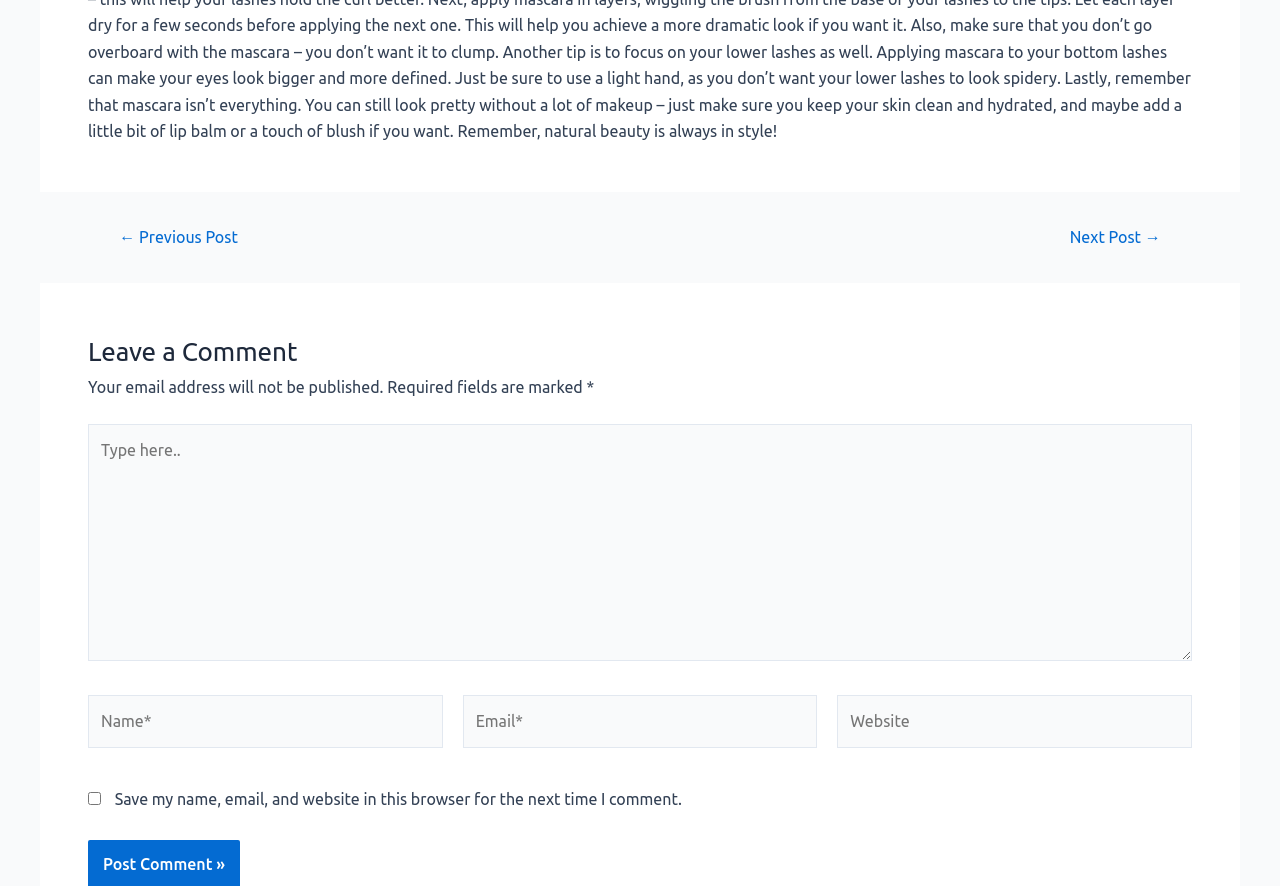How many text boxes are there in the comment form?
Answer the question with just one word or phrase using the image.

4